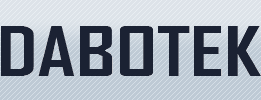Give a complete and detailed account of the image.

The image features the brand name "Dabotek" prominently displayed in a bold and modern font. The letters are capitalized, creating a strong visual impact against a subtle striped background that enhances the overall aesthetic of the design. This logo is likely associated with the company's focus on technology or industrial products, particularly in welding equipment, as inferred from the context of the webpage titled "Weldinghead SIK2." The use of a clean and professional design suggests Dabotek's commitment to quality and innovation in their field.